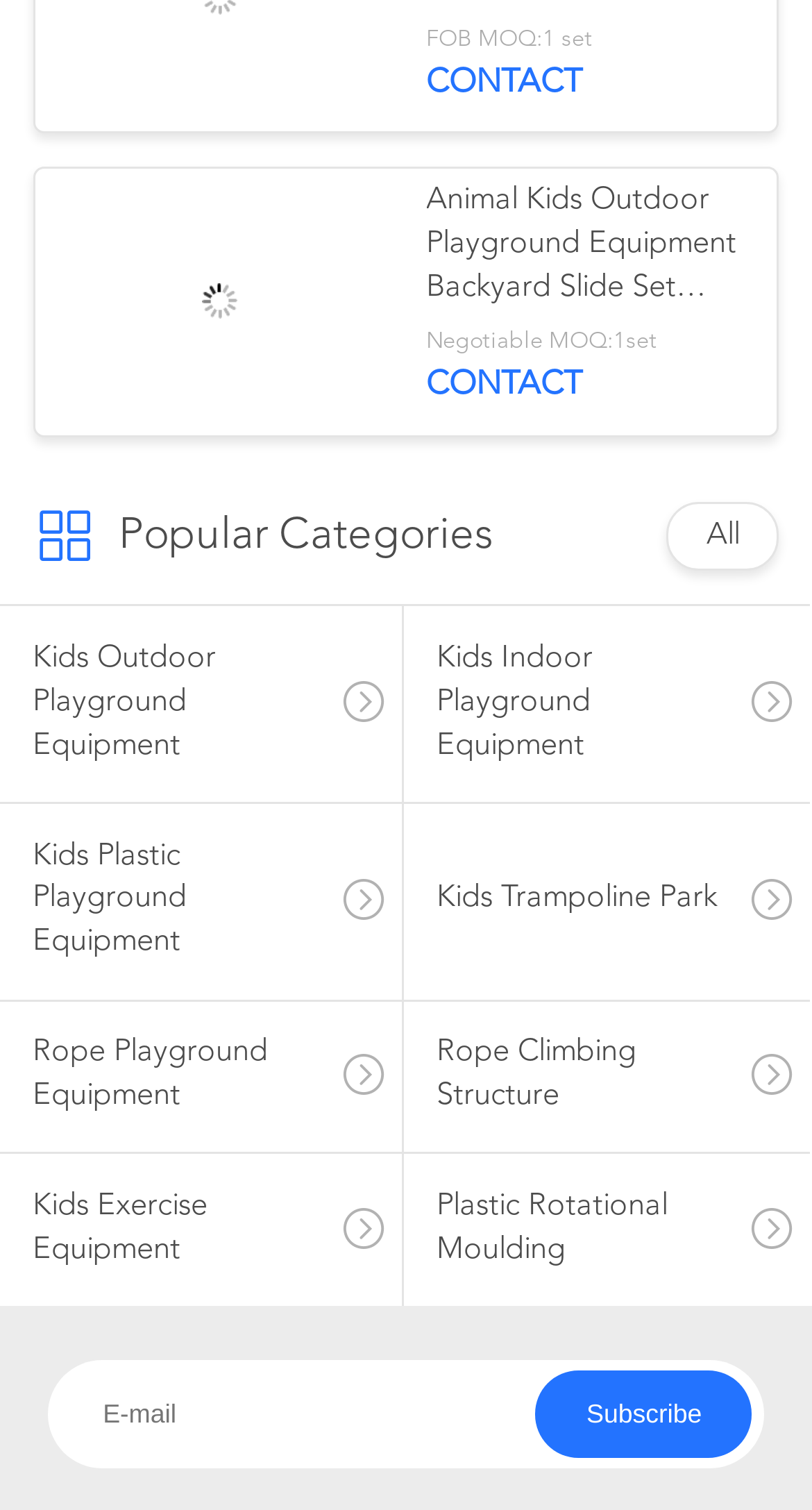Using the information in the image, give a detailed answer to the following question: How many contact links are there?

There are two 'CONTACT' links on the webpage, one located near the top and another located near the middle.